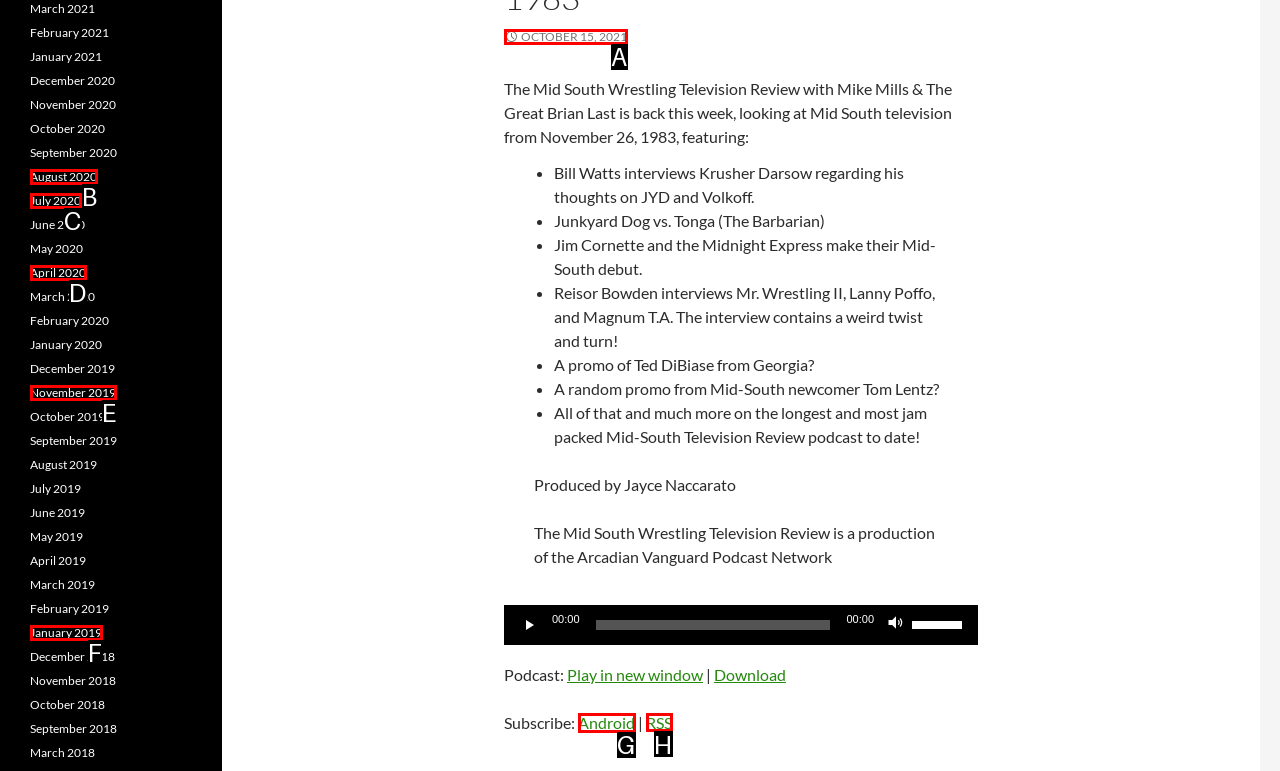Show which HTML element I need to click to perform this task: Subscribe via RSS Answer with the letter of the correct choice.

H